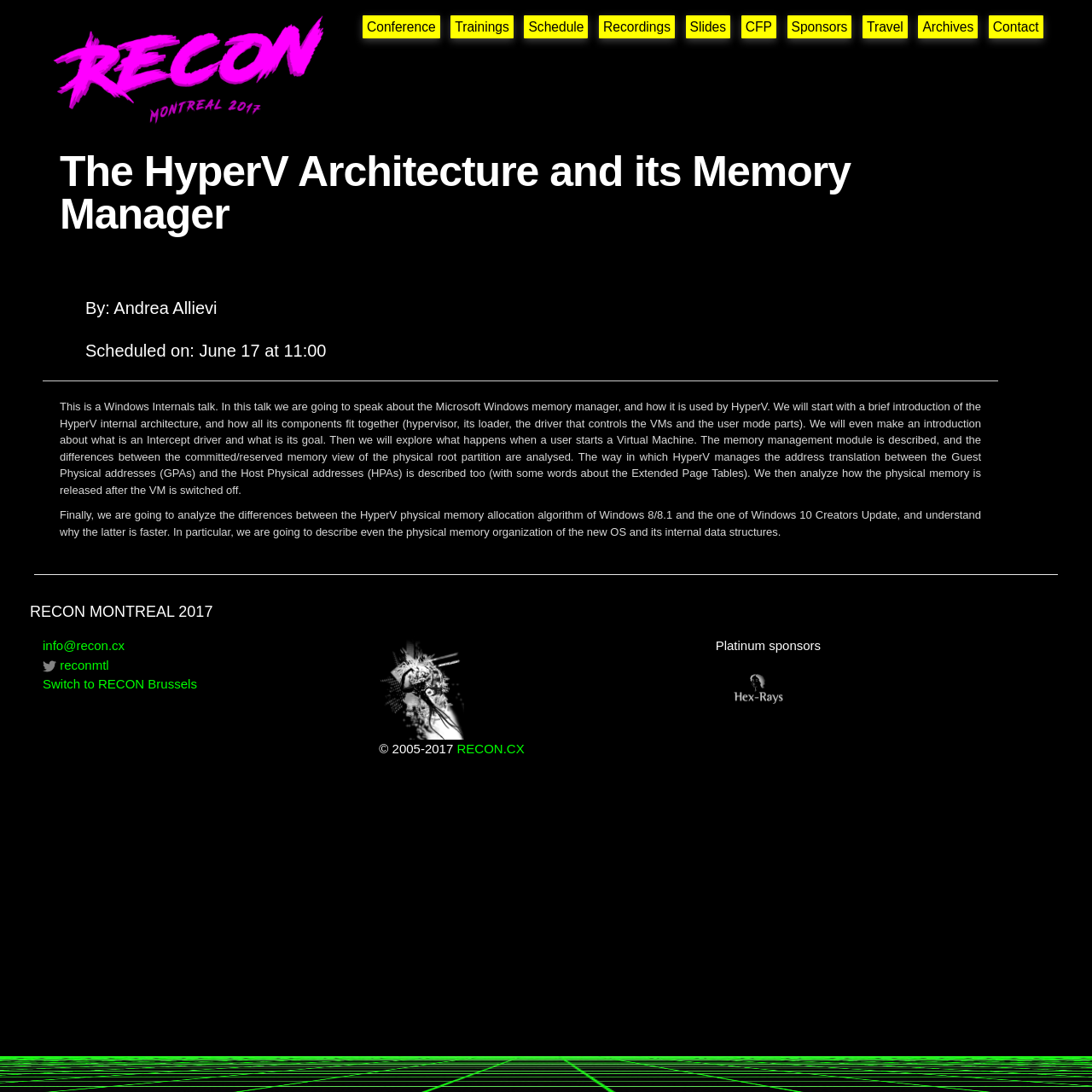What is the topic of the talk? Refer to the image and provide a one-word or short phrase answer.

Windows Internals and HyperV